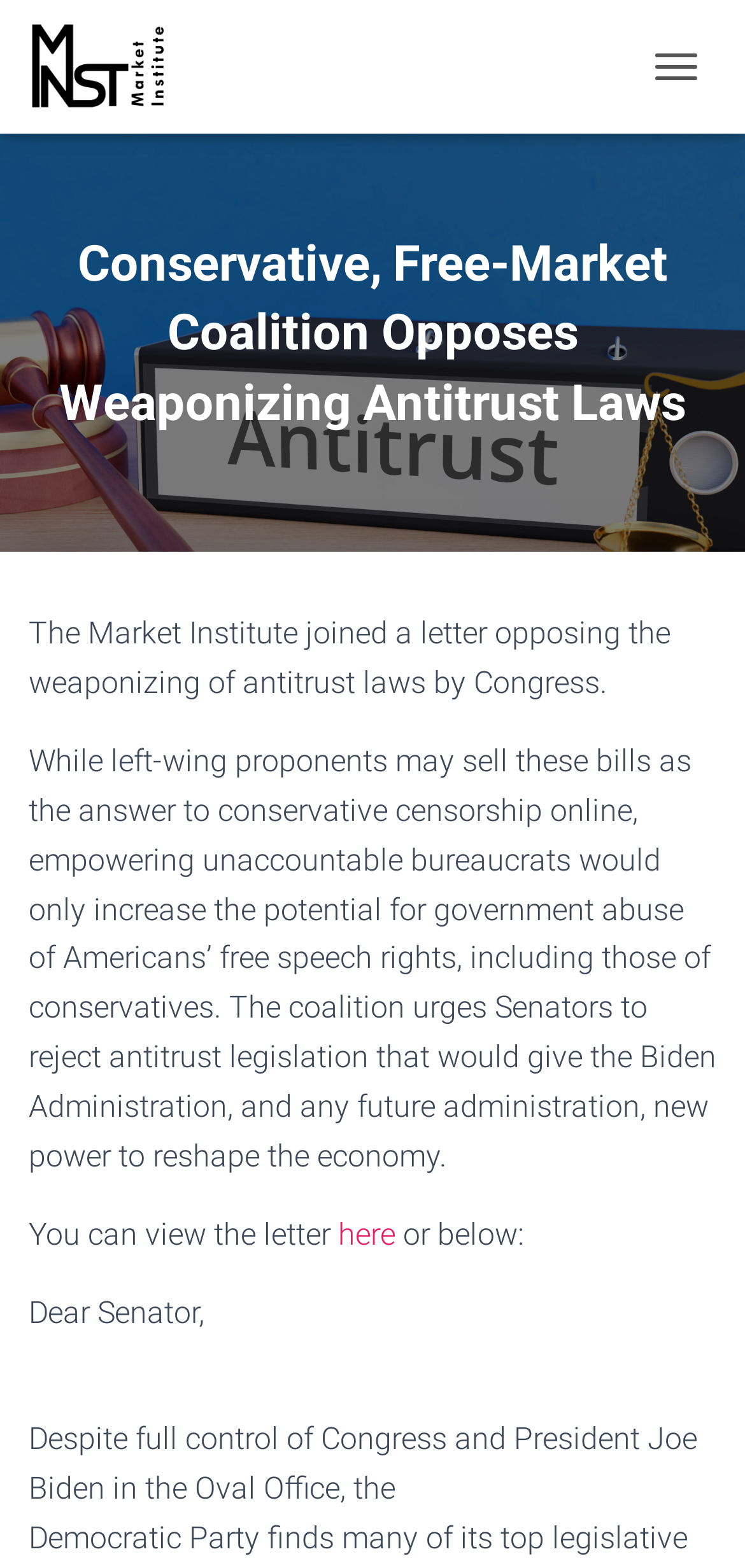Using the information shown in the image, answer the question with as much detail as possible: Who is the target of the letter?

The target of the letter can be found in the text of the letter, which starts with 'Dear Senator,'.